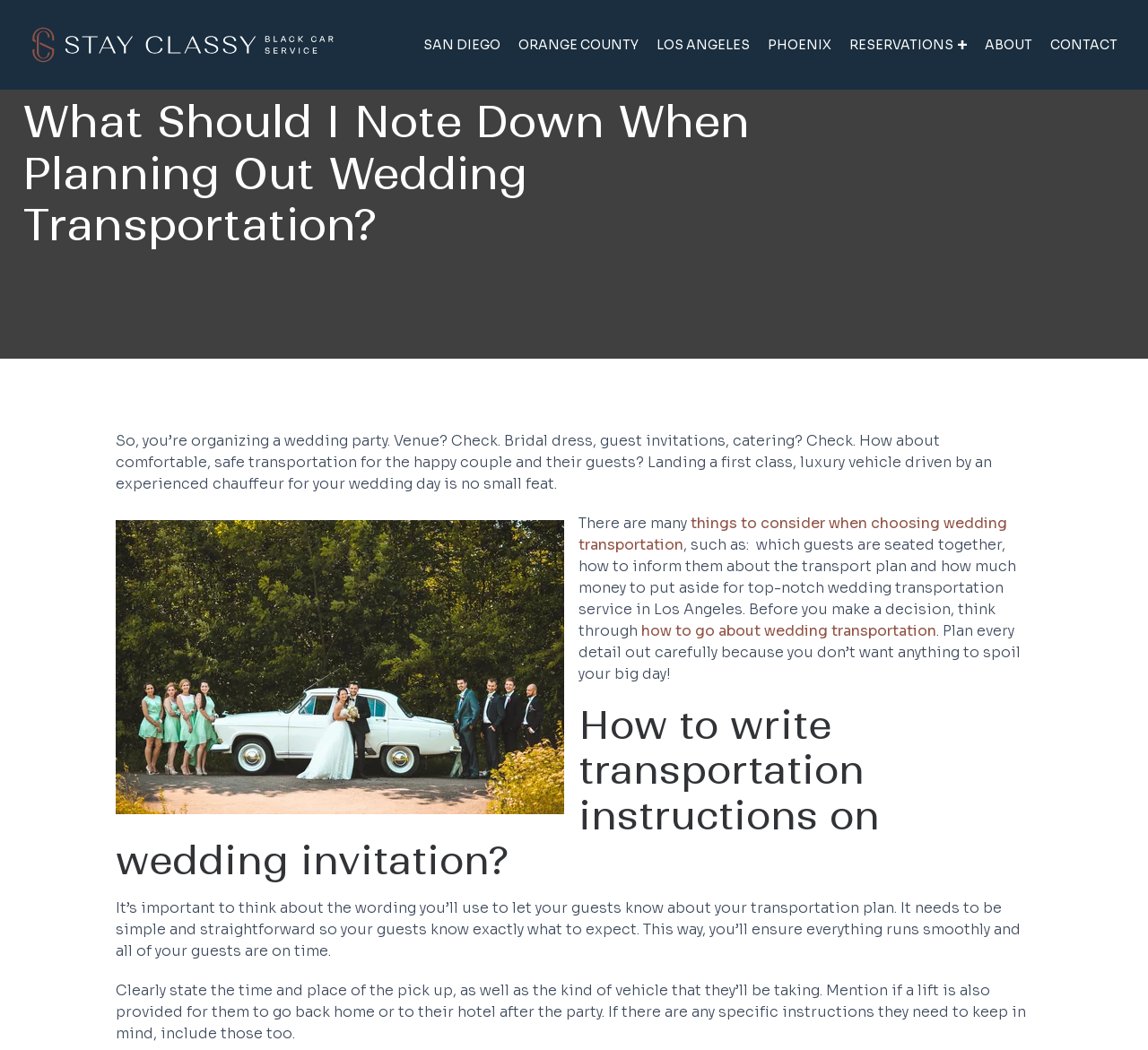From the webpage screenshot, identify the region described by Info. Provide the bounding box coordinates as (top-left x, top-left y, bottom-right x, bottom-right y), with each value being a floating point number between 0 and 1.

None